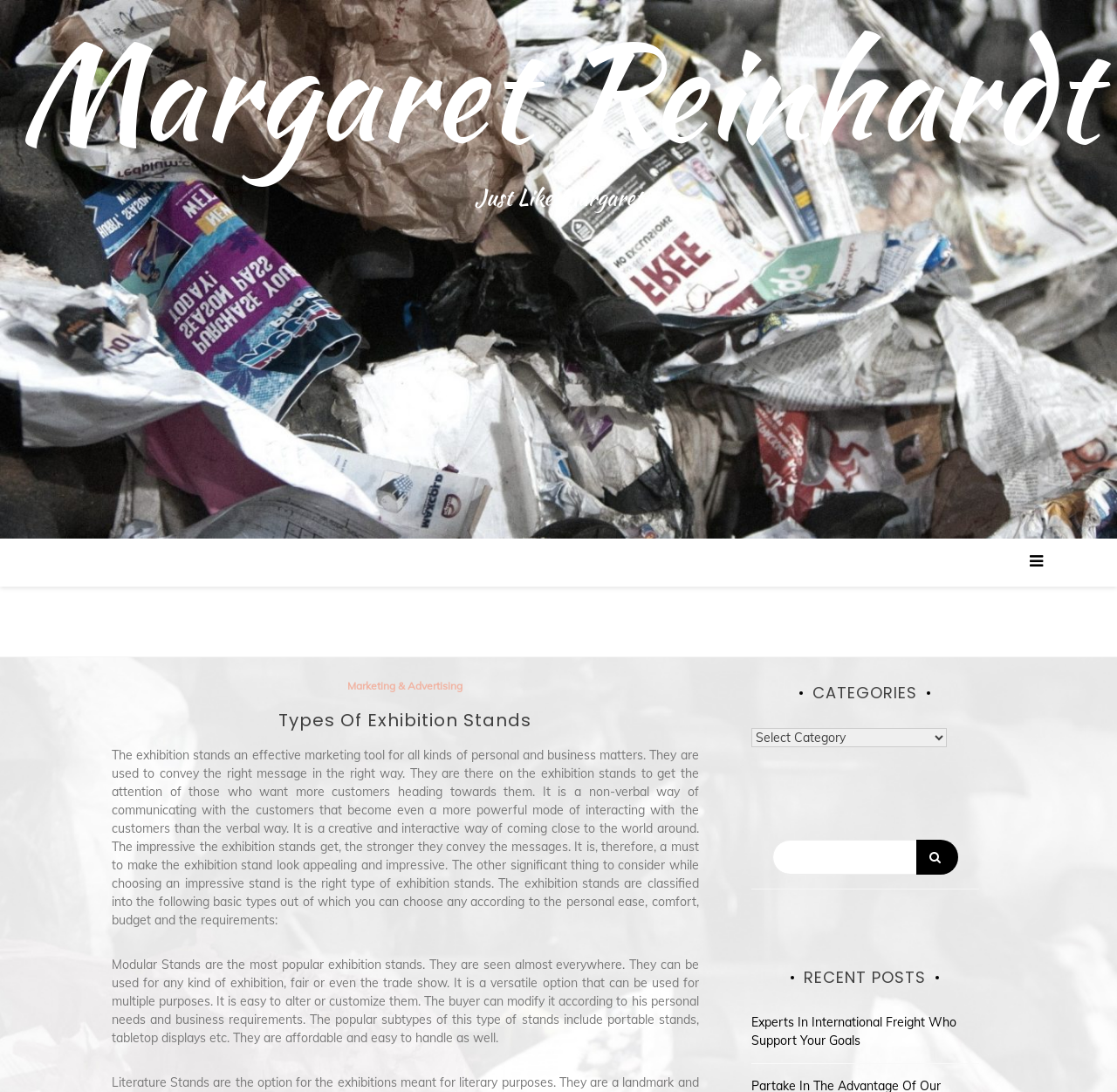Using the provided element description "Previous post", determine the bounding box coordinates of the UI element.

[0.1, 0.866, 0.168, 0.88]